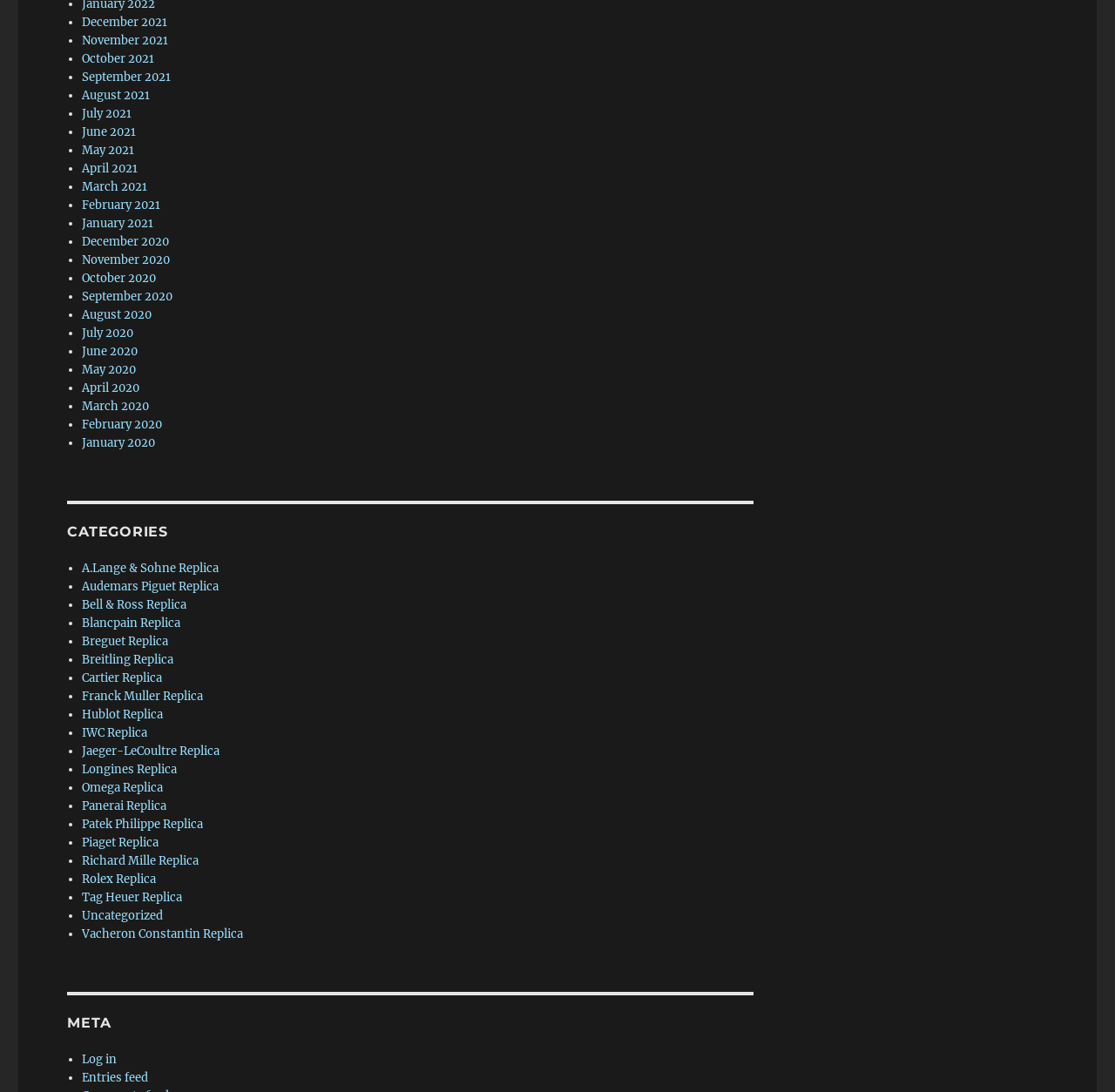Locate the bounding box coordinates of the element to click to perform the following action: 'View Categories'. The coordinates should be given as four float values between 0 and 1, in the form of [left, top, right, bottom].

[0.06, 0.478, 0.676, 0.495]